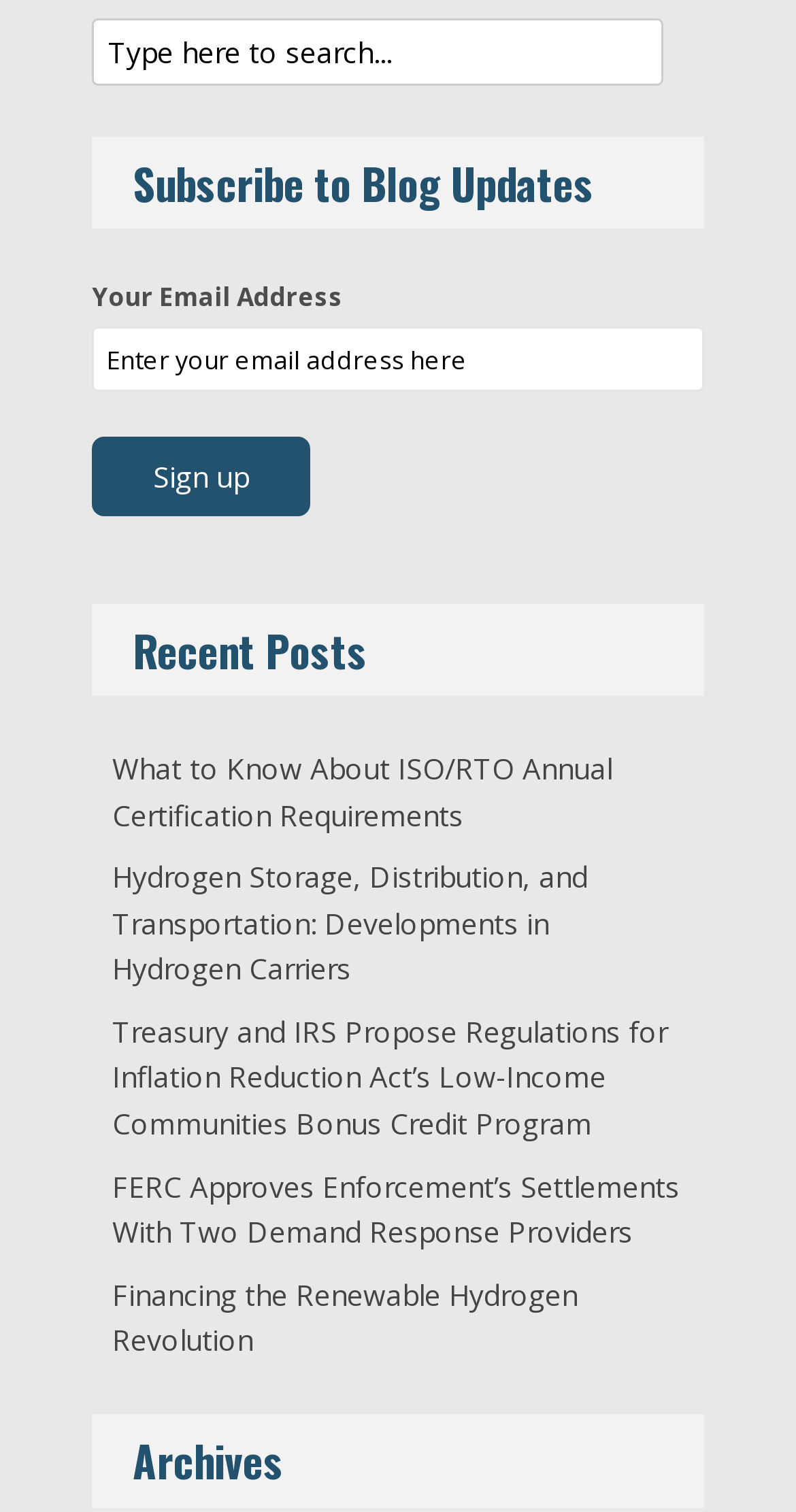How many headings are on the webpage?
Please respond to the question with as much detail as possible.

There are three headings on the webpage: 'Subscribe to Blog Updates', 'Recent Posts', and 'Archives', which can be identified by their bounding box coordinates and OCR text.